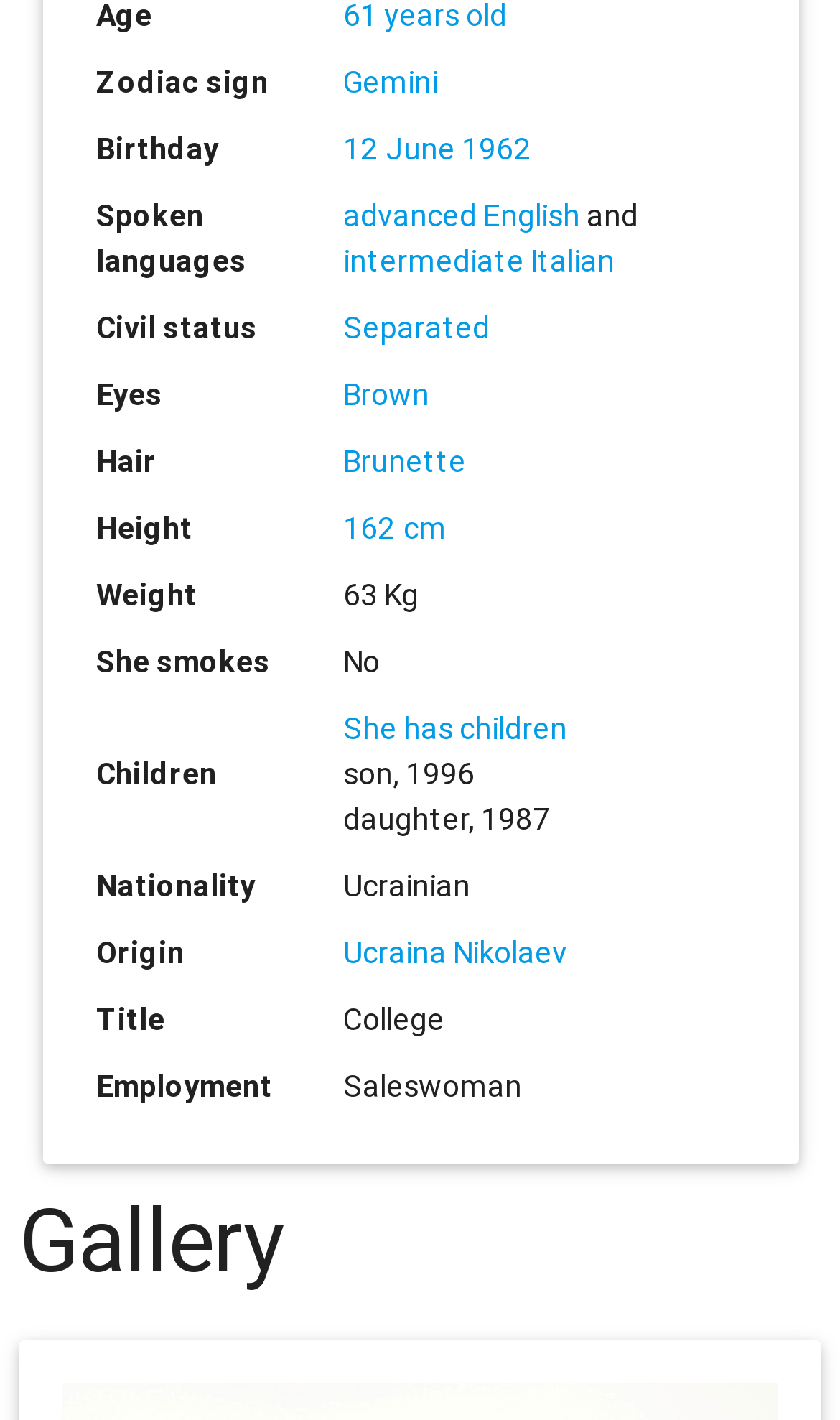Using the webpage screenshot and the element description She has children, determine the bounding box coordinates. Specify the coordinates in the format (top-left x, top-left y, bottom-right x, bottom-right y) with values ranging from 0 to 1.

[0.409, 0.499, 0.676, 0.527]